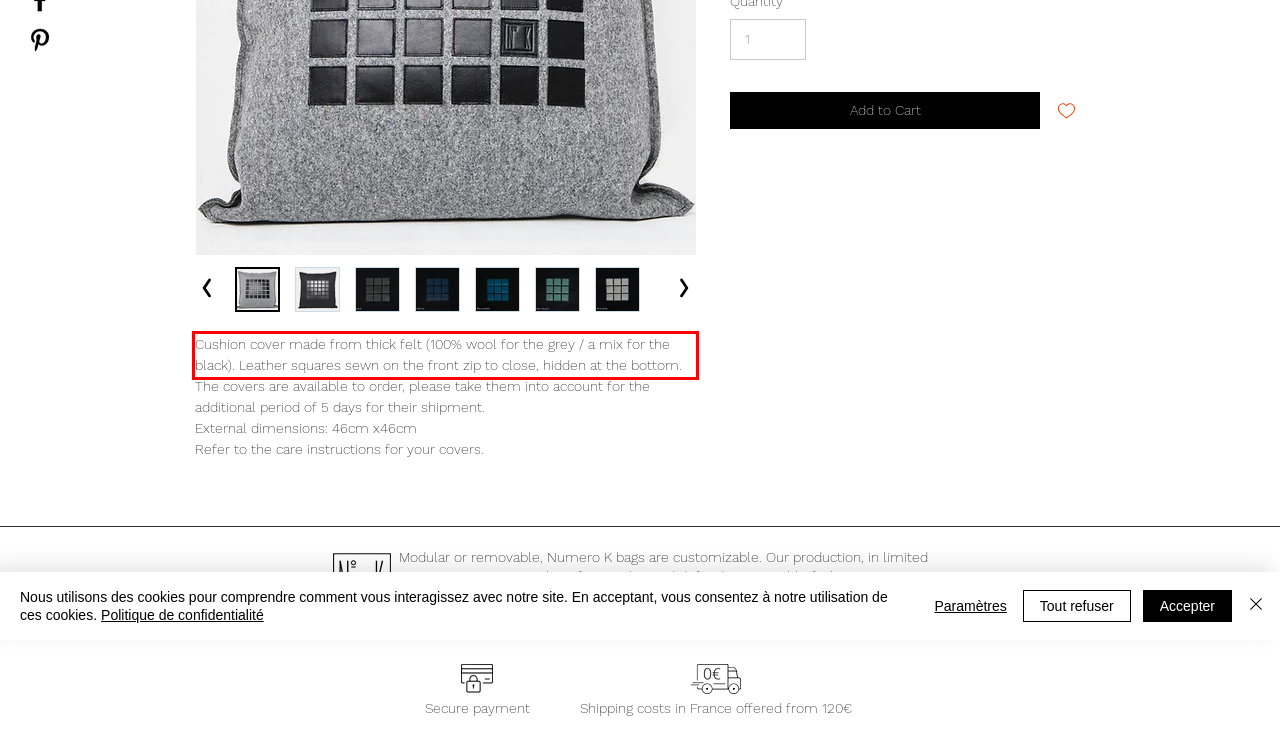The screenshot provided shows a webpage with a red bounding box. Apply OCR to the text within this red bounding box and provide the extracted content.

Cushion cover made from thick felt (100% wool for the grey / a mix for the black). Leather squares sewn on the front zip to close, hidden at the bottom.